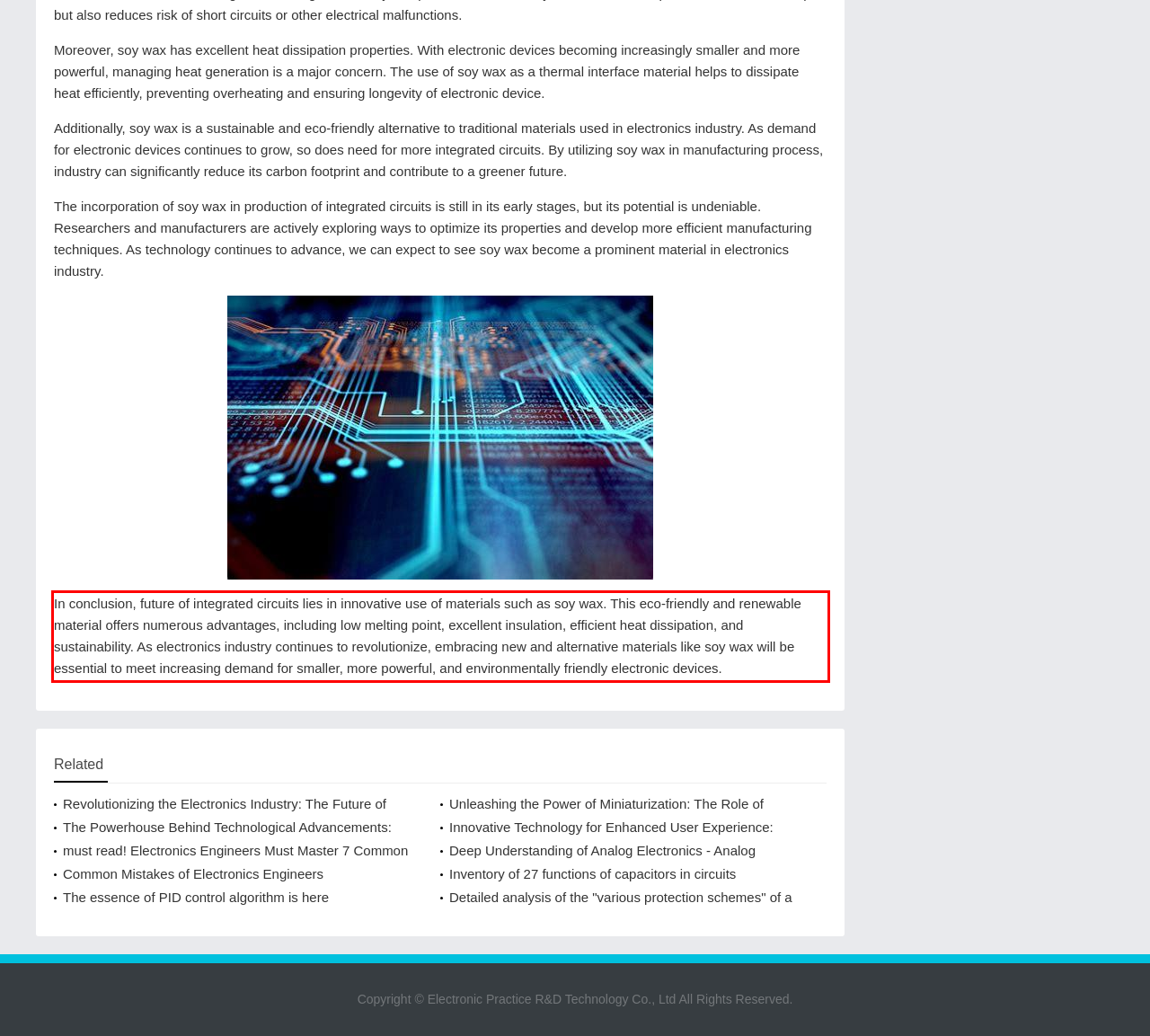You have a screenshot of a webpage with a red bounding box. Identify and extract the text content located inside the red bounding box.

In conclusion, future of integrated circuits lies in innovative use of materials such as soy wax. This eco-friendly and renewable material offers numerous advantages, including low melting point, excellent insulation, efficient heat dissipation, and sustainability. As electronics industry continues to revolutionize, embracing new and alternative materials like soy wax will be essential to meet increasing demand for smaller, more powerful, and environmentally friendly electronic devices.